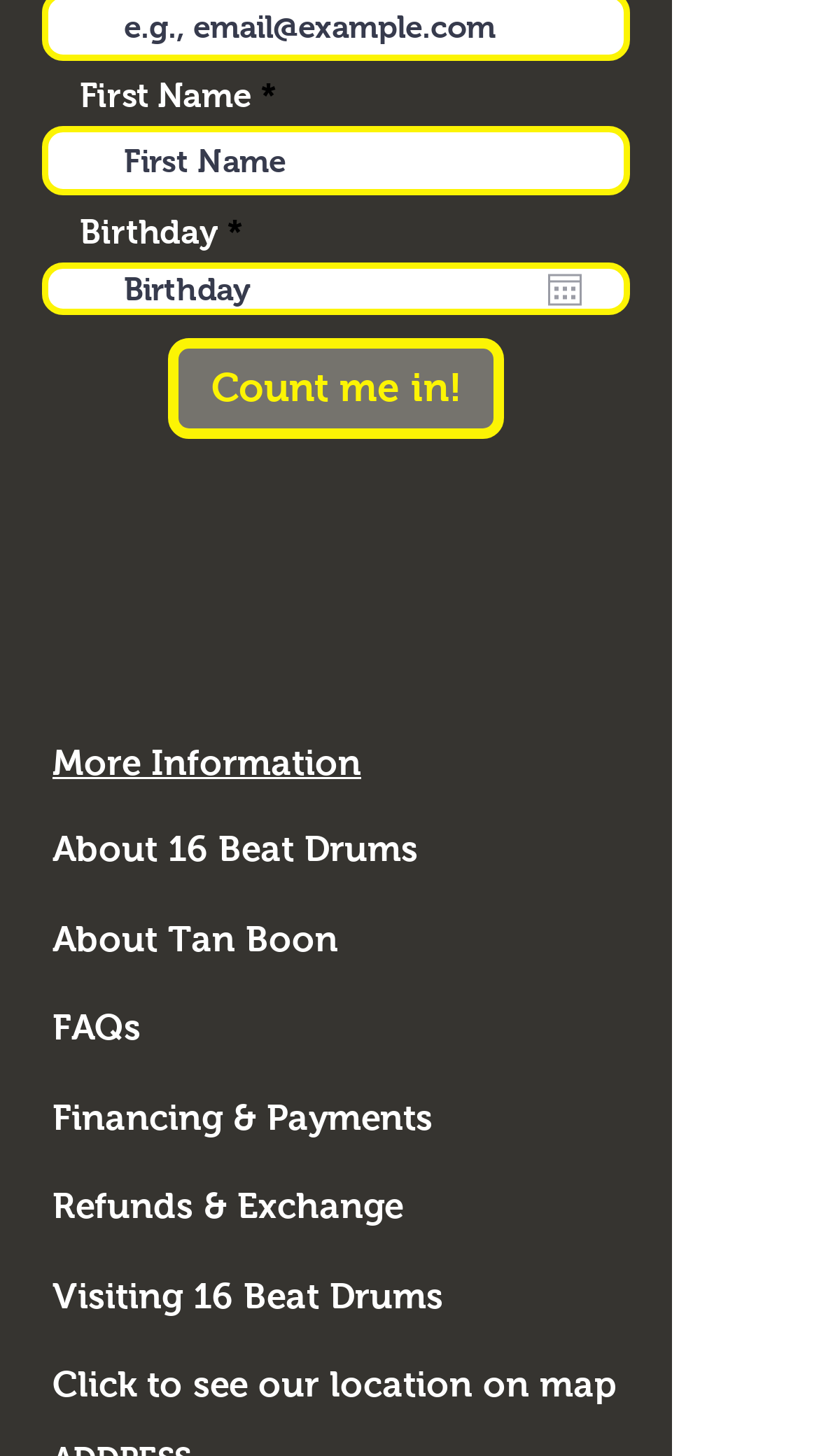Please reply with a single word or brief phrase to the question: 
What can be done with the 'Click to see our location on map' link?

View the location on a map